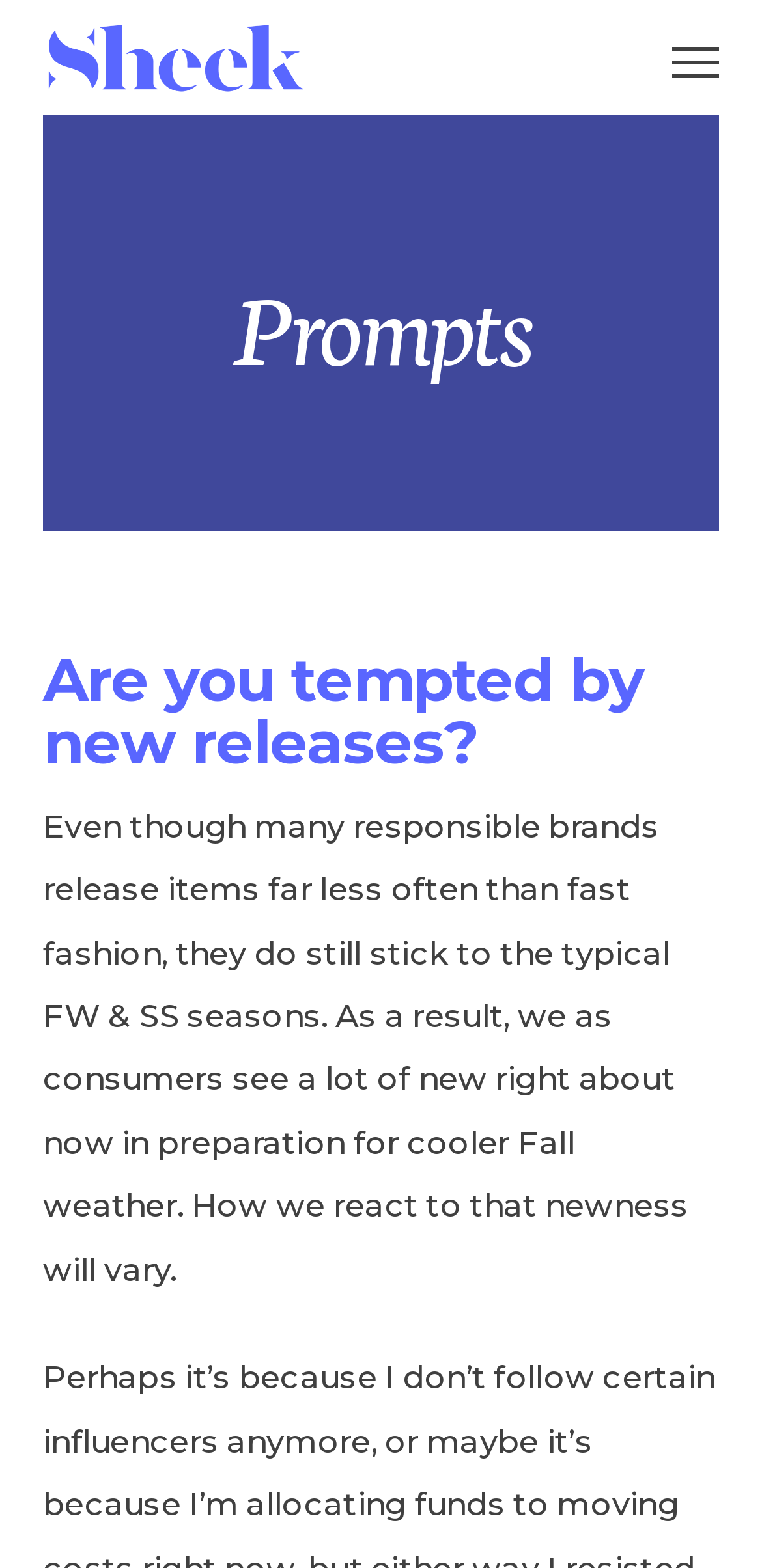Answer the question in one word or a short phrase:
Is there a menu on the webpage?

Yes